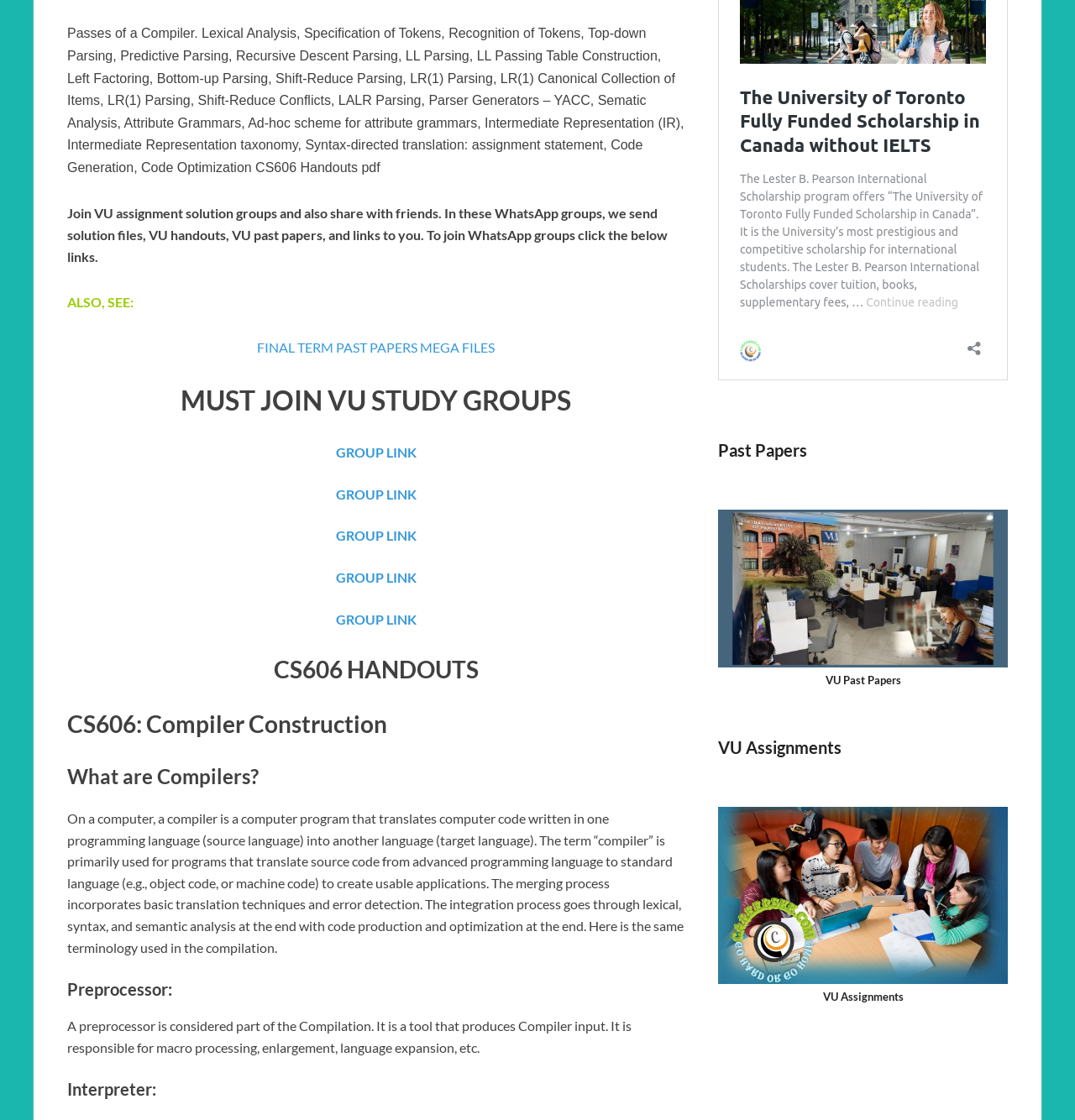Find the bounding box coordinates of the element you need to click on to perform this action: 'Click the link to access FINAL TERM PAST PAPERS MEGA FILES'. The coordinates should be represented by four float values between 0 and 1, in the format [left, top, right, bottom].

[0.239, 0.303, 0.46, 0.317]